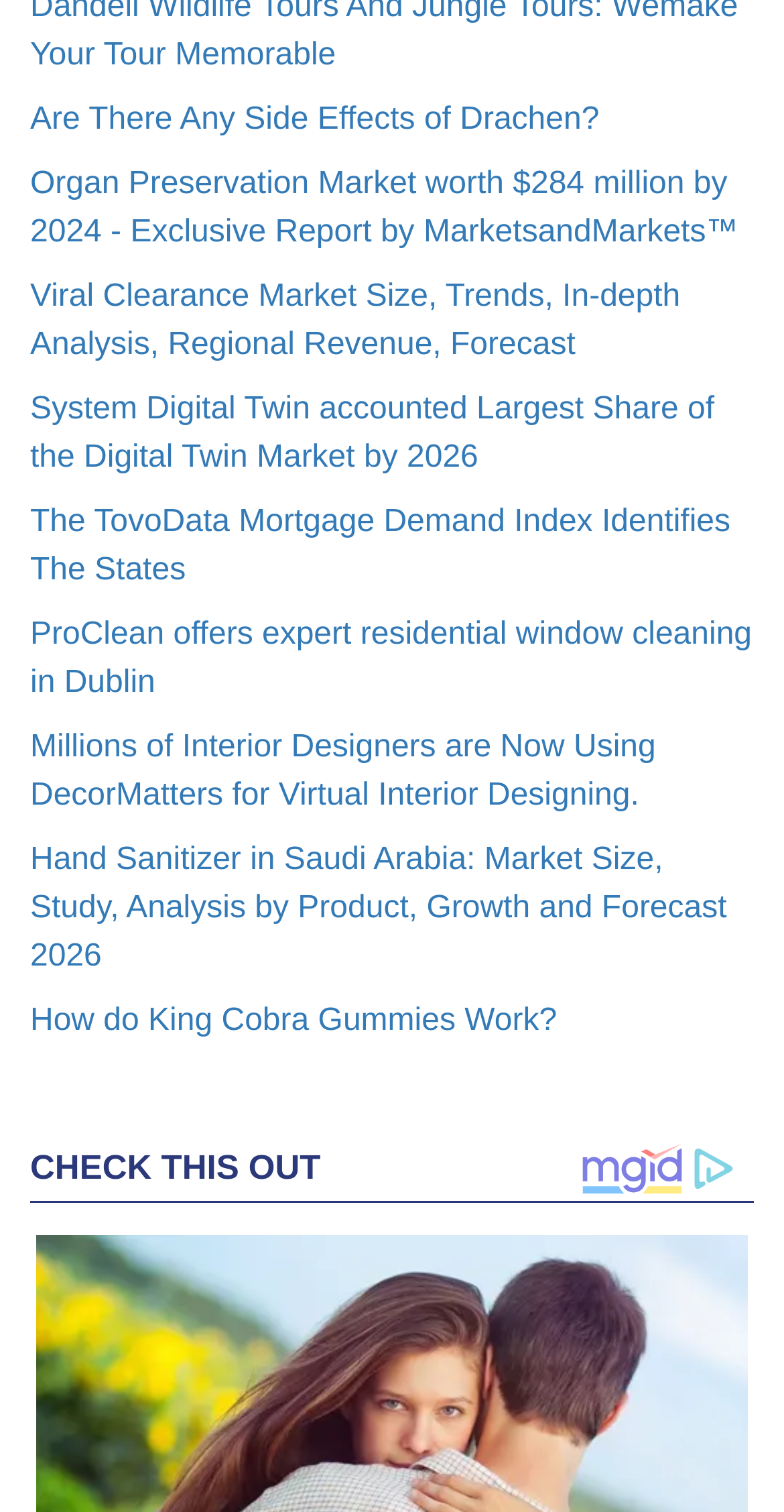Determine the bounding box coordinates of the element that should be clicked to execute the following command: "Check out 'ProClean offers expert residential window cleaning in Dublin'".

[0.038, 0.408, 0.959, 0.463]